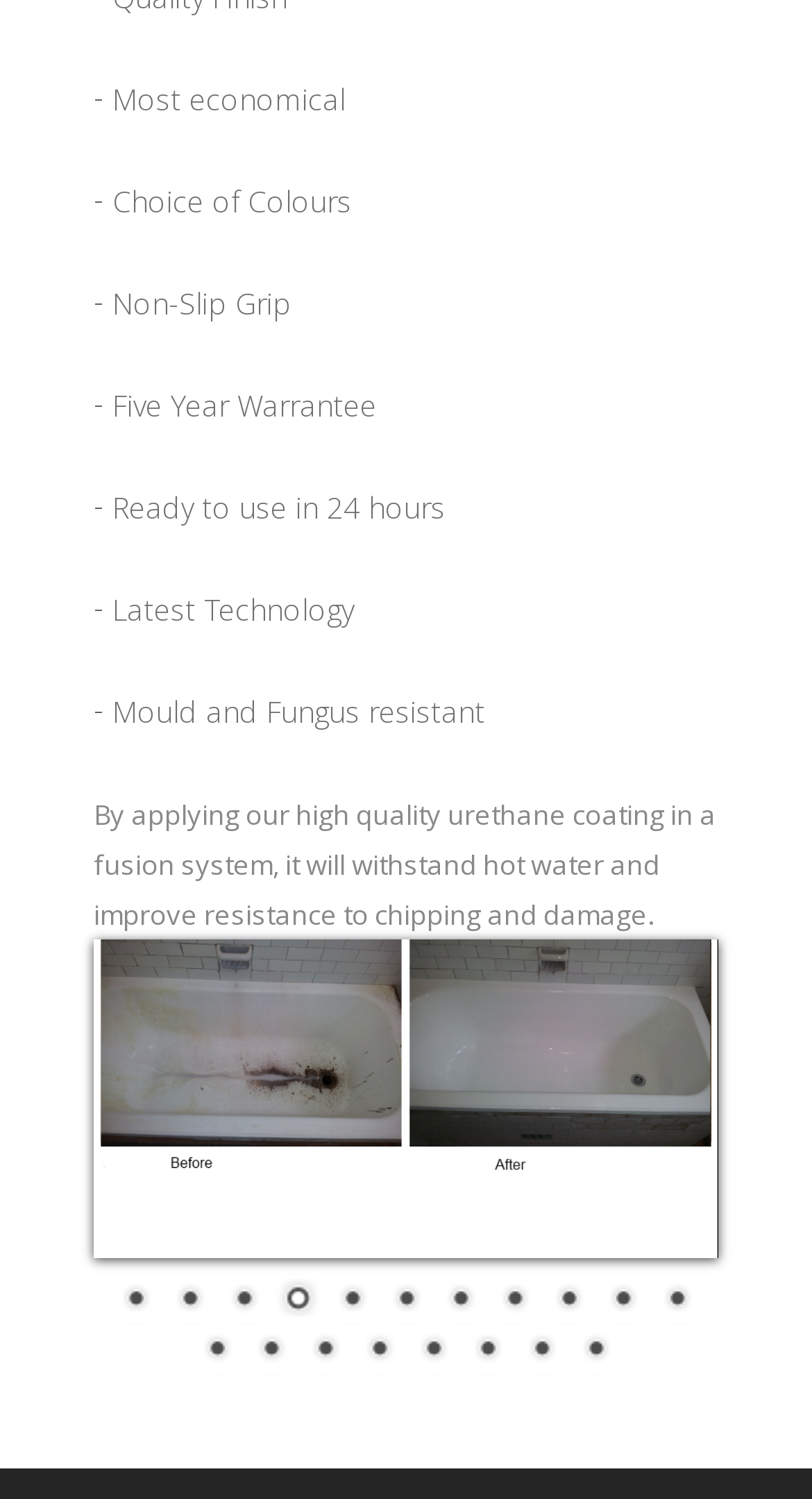Identify the bounding box coordinates of the region that should be clicked to execute the following instruction: "Go to page 15".

[0.438, 0.887, 0.495, 0.918]